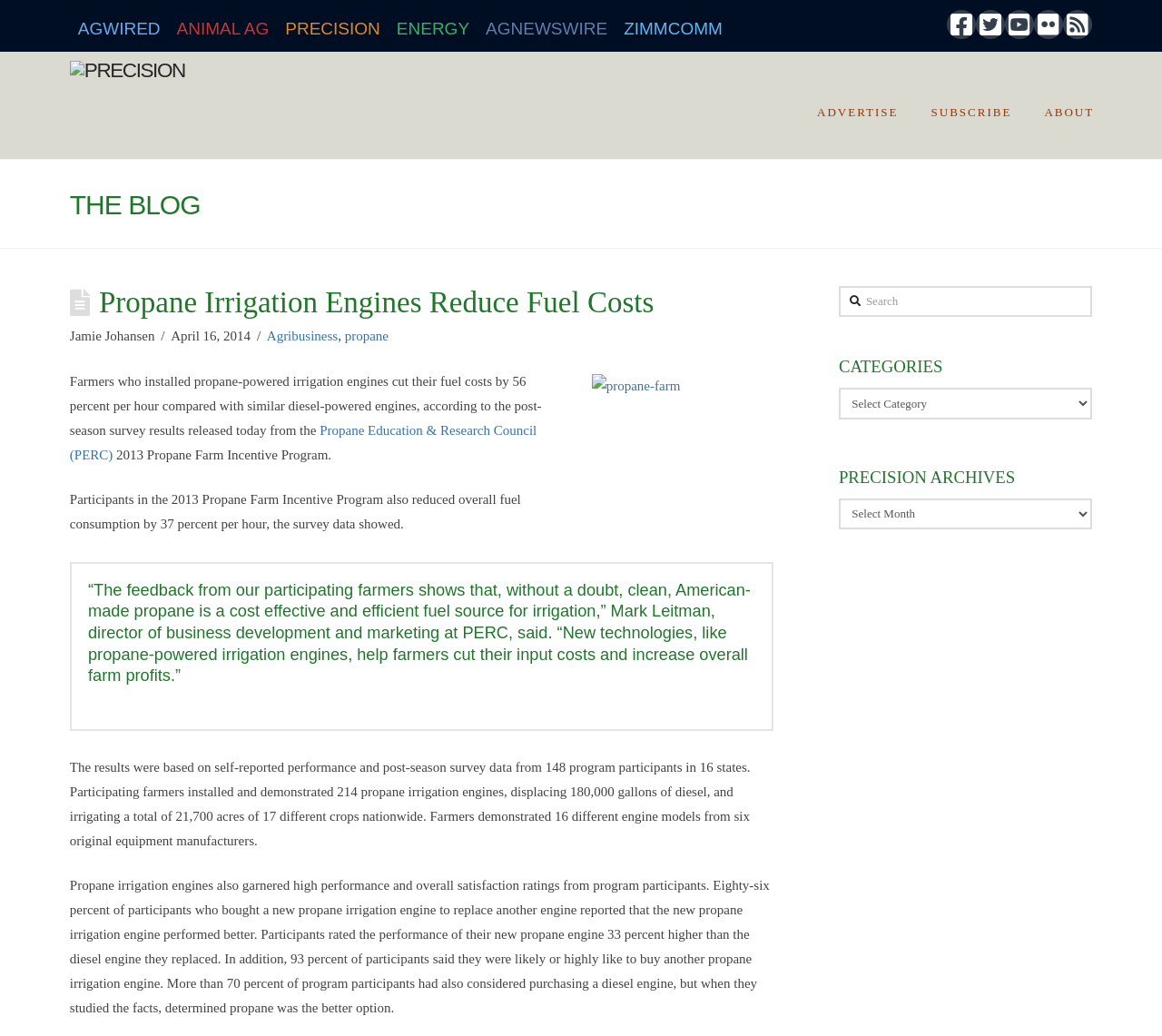Given the element description, predict the bounding box coordinates in the format (top-left x, top-left y, bottom-right x, bottom-right y). Make sure all values are between 0 and 1. Here is the element description: aria-label="share-icon"

None